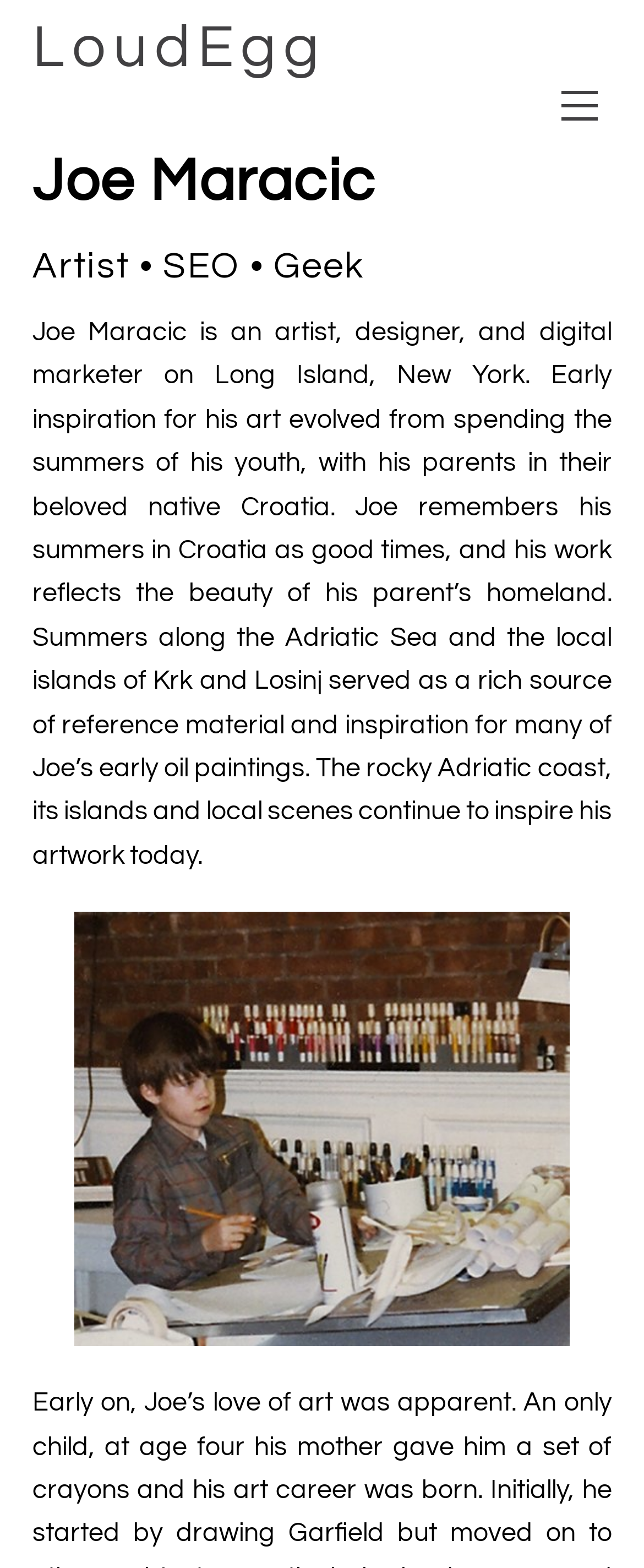Determine the bounding box coordinates of the UI element described by: "LoudEgg".

[0.05, 0.011, 0.506, 0.051]